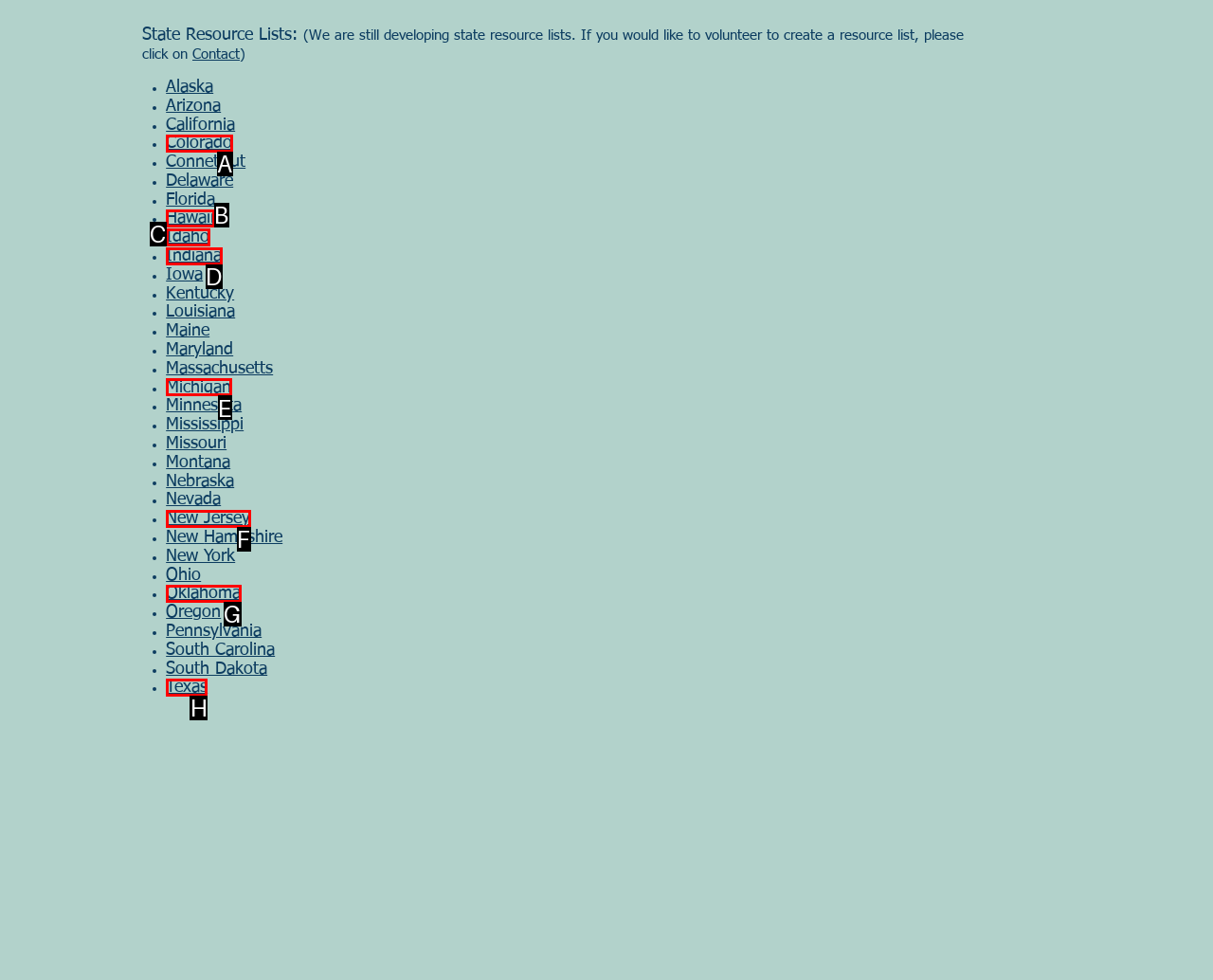Find the HTML element to click in order to complete this task: Discover Texas resources
Answer with the letter of the correct option.

H